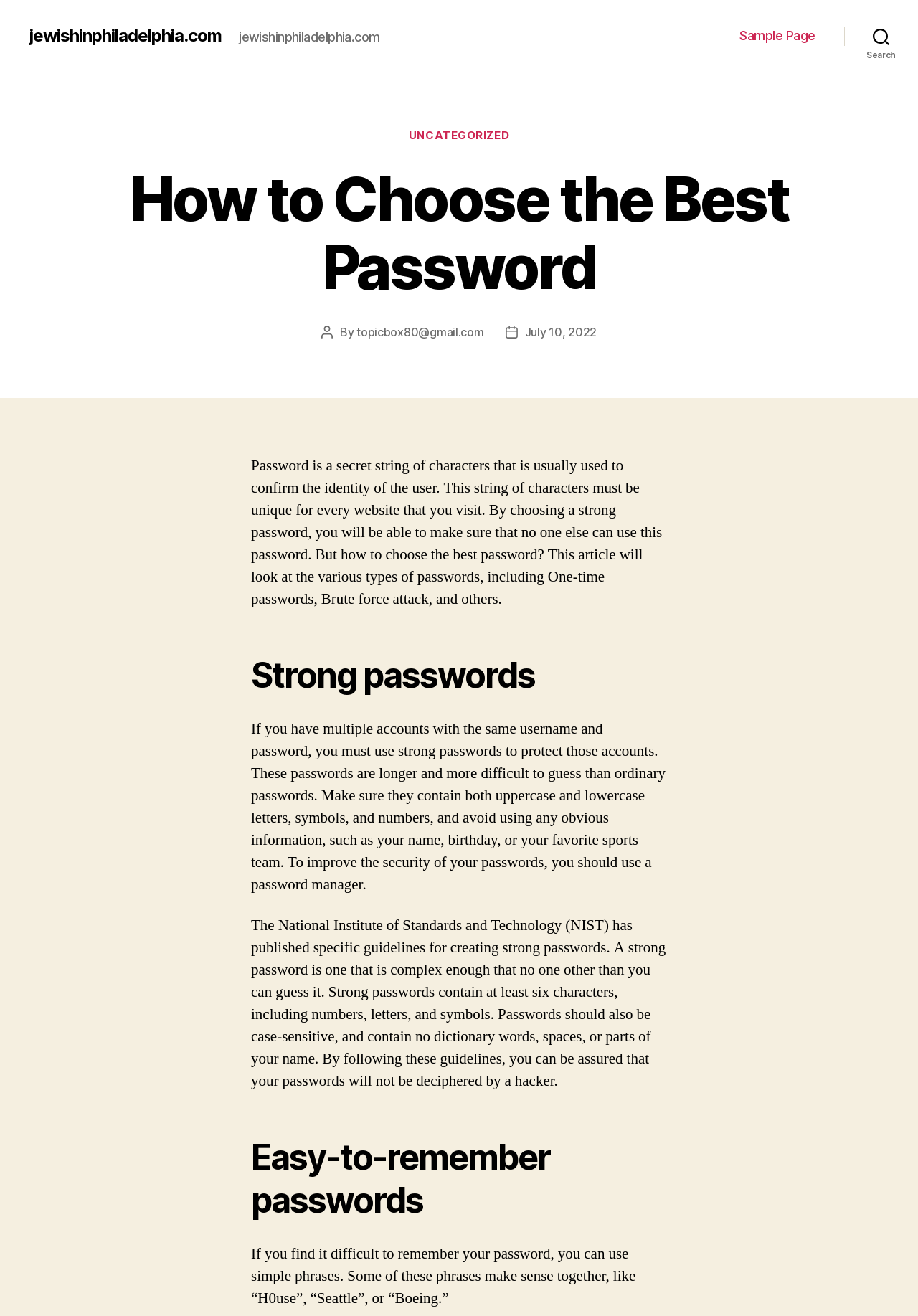Create a detailed summary of all the visual and textual information on the webpage.

The webpage is about choosing the best password, with a focus on strong and easy-to-remember passwords. At the top left, there is a link to the website's homepage, "jewishinphiladelphia.com". Next to it, on the top right, is a navigation menu with a link to a "Sample Page". A search button is located at the top right corner of the page.

Below the navigation menu, there is a header section with a title "How to Choose the Best Password" and some metadata about the post, including the author's email address and the post date. 

The main content of the page is divided into three sections. The first section explains what a password is and why it's important to choose a strong one. The second section, titled "Strong passwords", provides guidelines for creating strong passwords, including using a mix of uppercase and lowercase letters, symbols, and numbers, and avoiding obvious information. The third section, titled "Easy-to-remember passwords", suggests using simple phrases to make passwords more memorable.

There are no images on the page, and the content is presented in a straightforward and easy-to-read format.